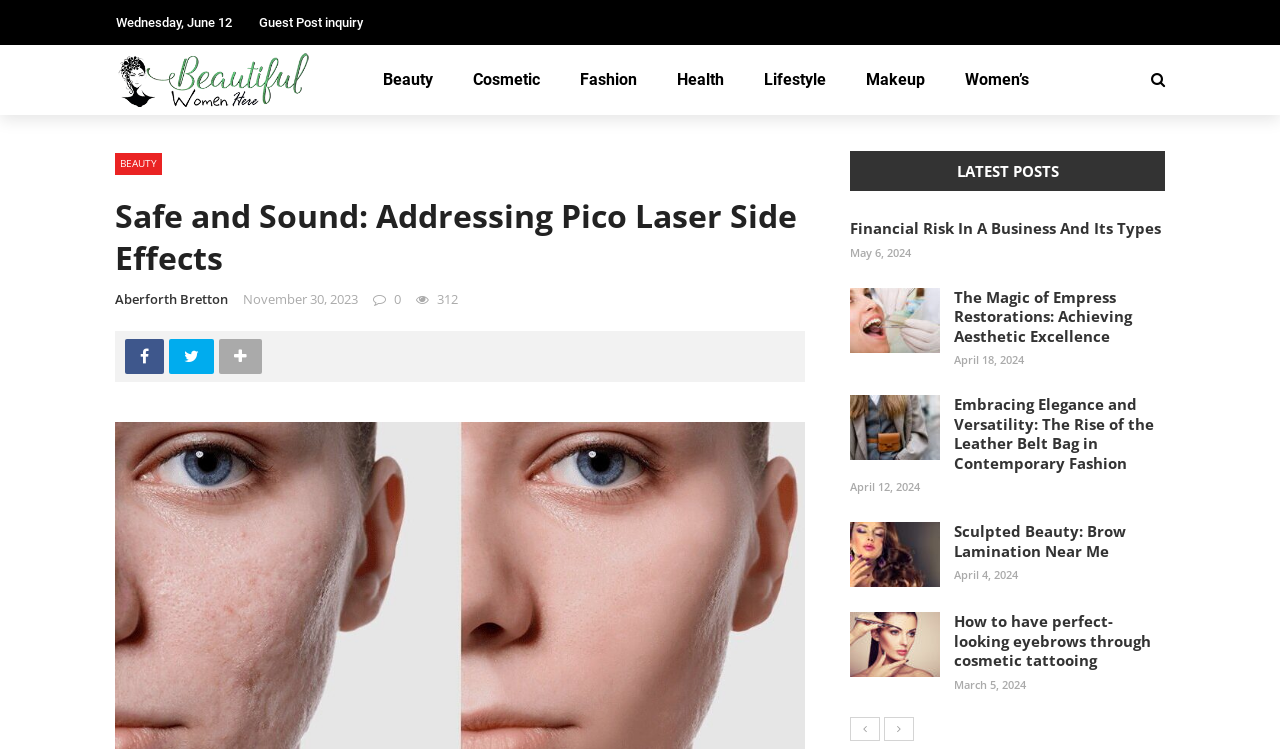Specify the bounding box coordinates of the element's region that should be clicked to achieve the following instruction: "Go to the next page". The bounding box coordinates consist of four float numbers between 0 and 1, in the format [left, top, right, bottom].

[0.691, 0.957, 0.714, 0.989]